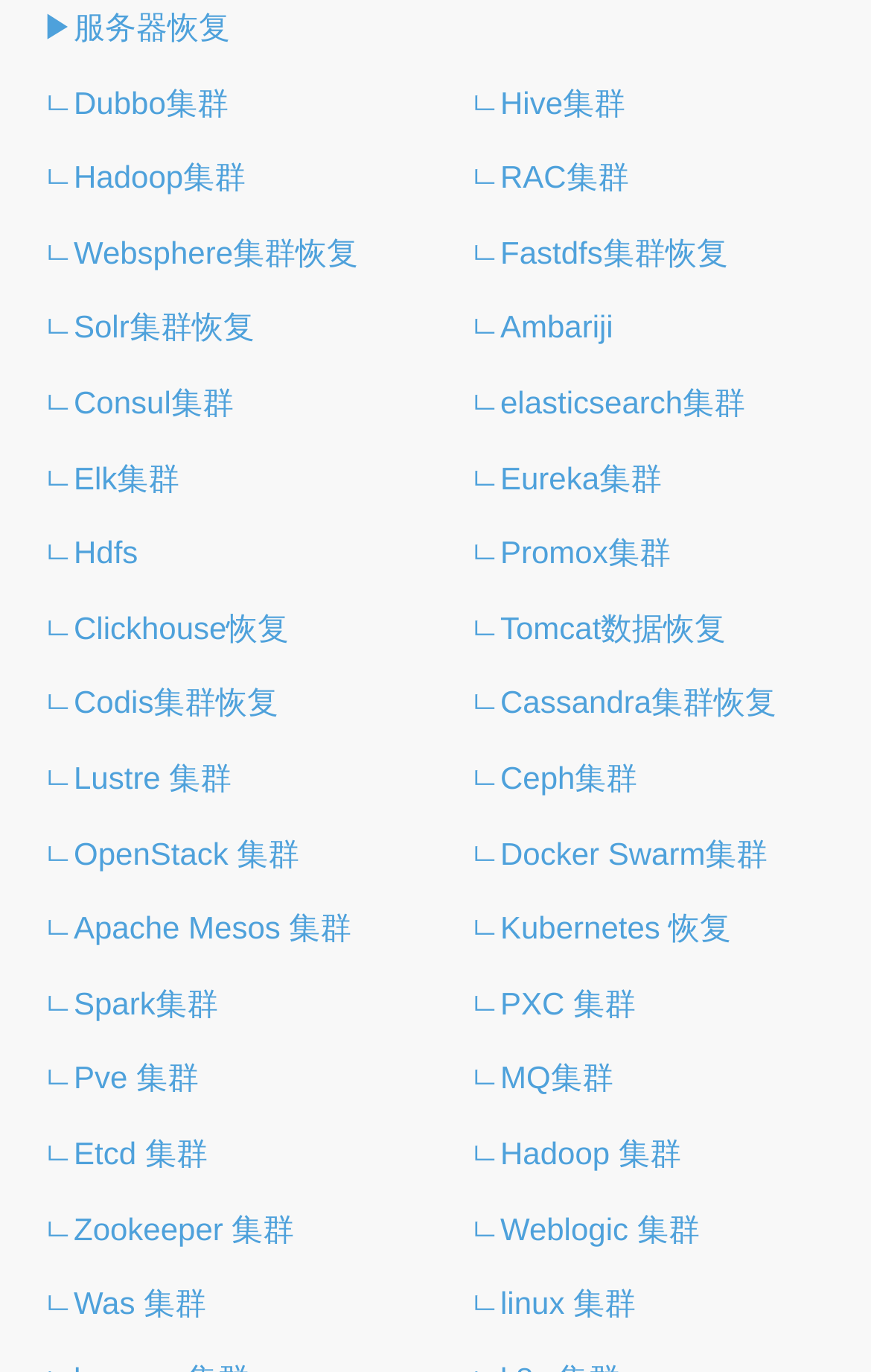Please identify the bounding box coordinates of the element I need to click to follow this instruction: "View Hadoop集群".

[0.049, 0.116, 0.282, 0.142]